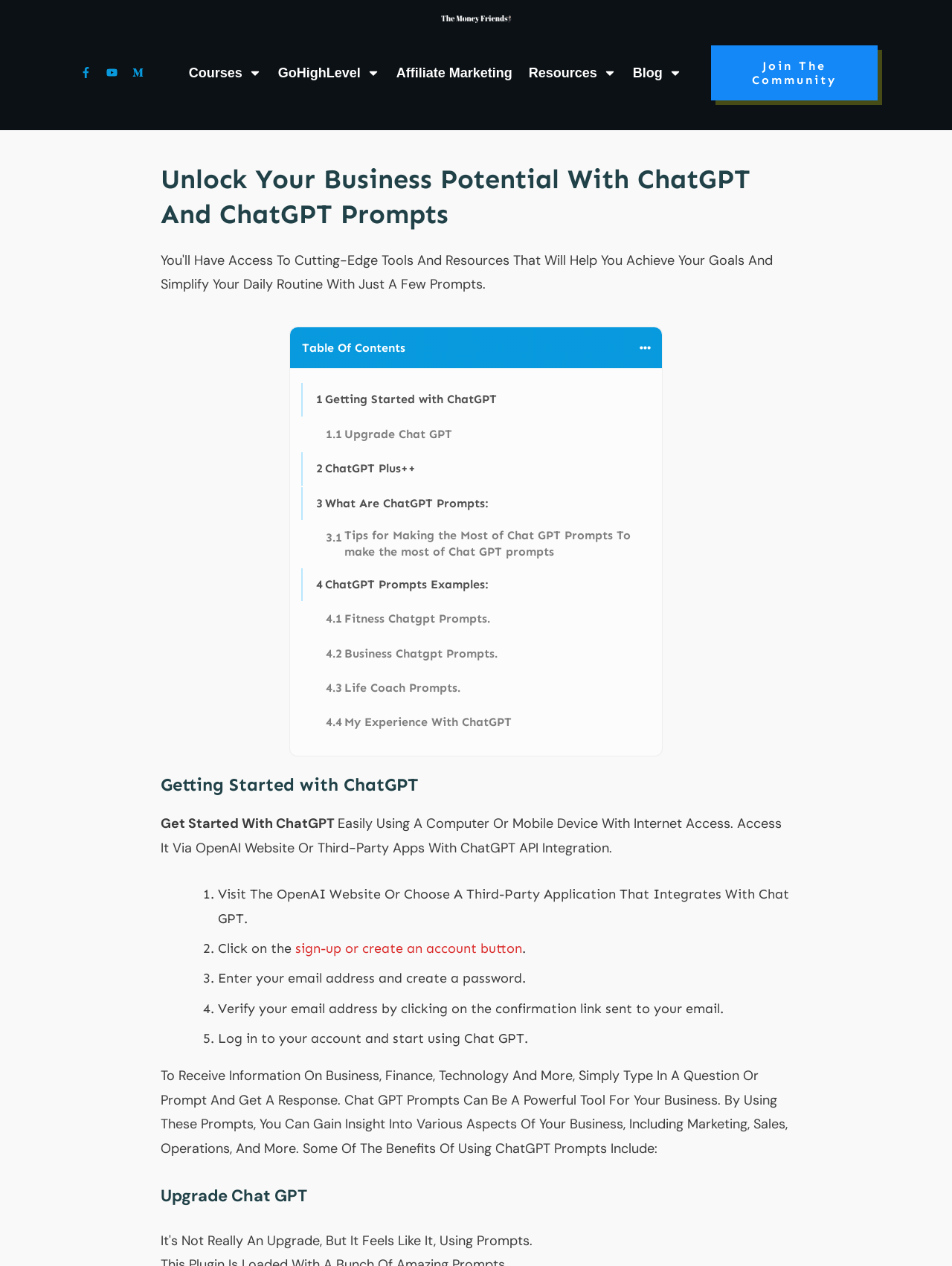Select the bounding box coordinates of the element I need to click to carry out the following instruction: "Visit the 'OpenAI Website'".

[0.205, 0.663, 0.313, 0.677]